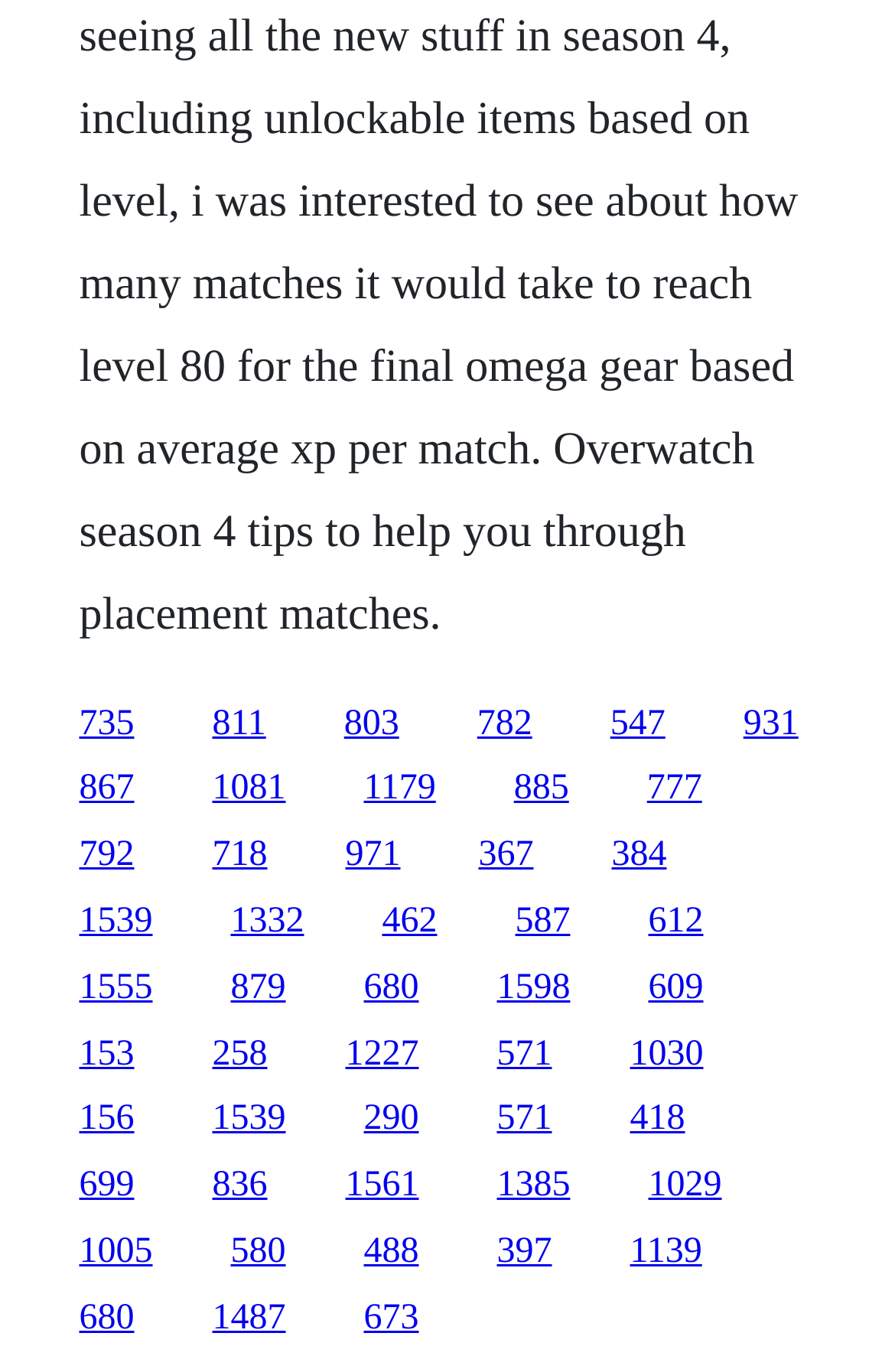Locate the bounding box coordinates of the element that should be clicked to execute the following instruction: "go to the fifteenth link".

[0.683, 0.609, 0.745, 0.637]